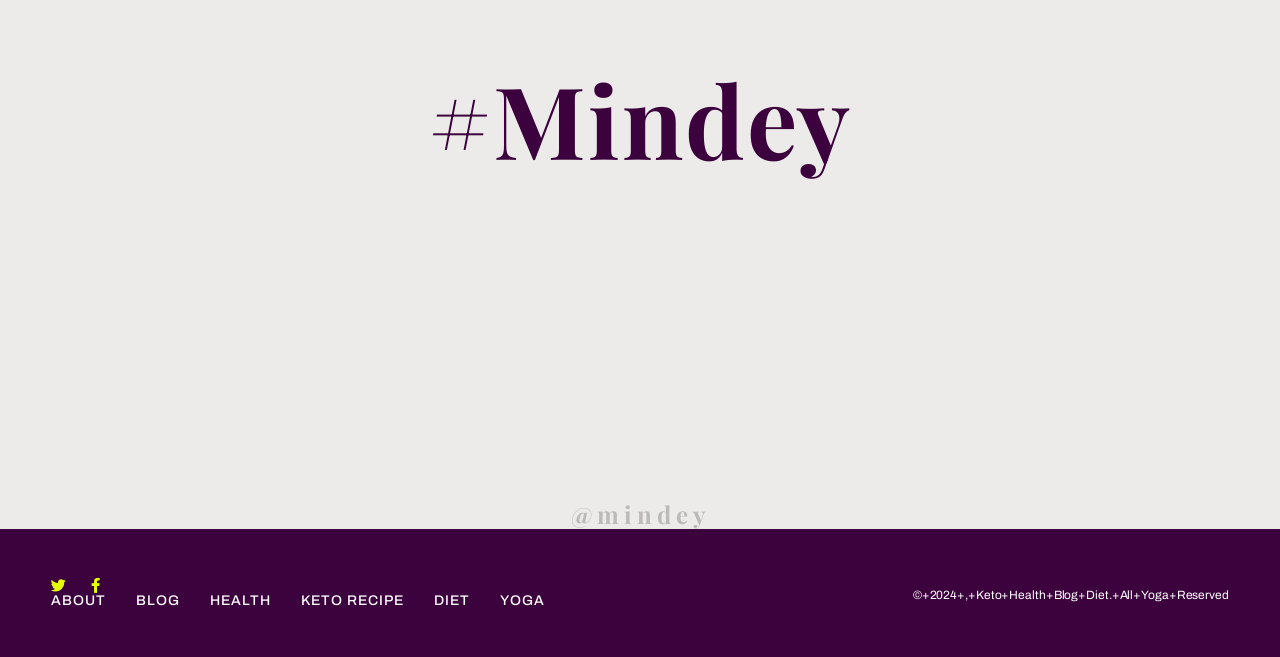How many links are in the footer section?
Please elaborate on the answer to the question with detailed information.

In the contentinfo section, I found six links: 'ABOUT', 'BLOG', 'HEALTH', 'KETO RECIPE', 'DIET', and 'YOGA'.